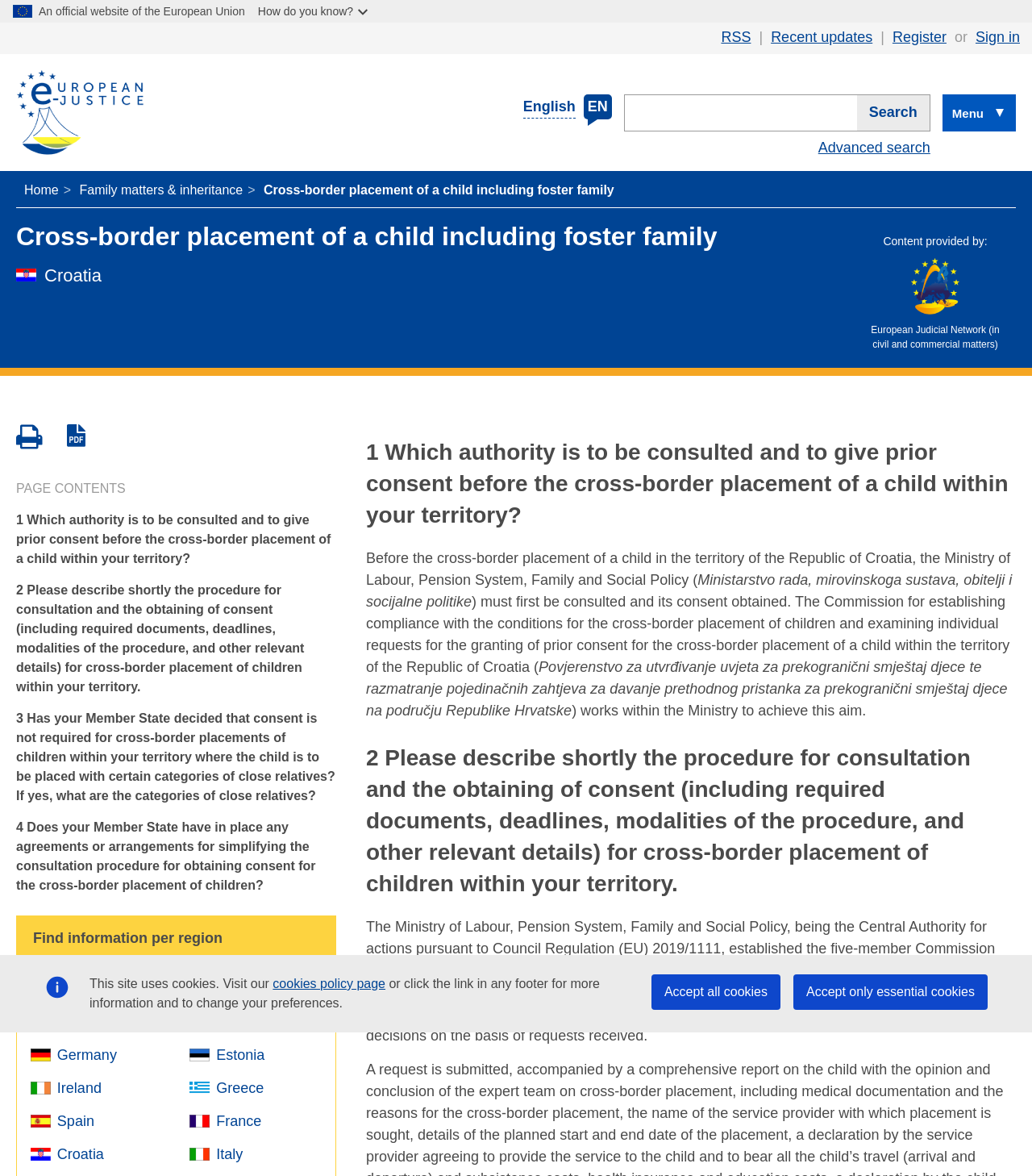Observe the image and answer the following question in detail: What is the purpose of the Commission for establishing compliance with the conditions for the cross-border placement of children?

The answer can be found in the section '1 Which authority is to be consulted and to give prior consent before the cross-border placement of a child within your territory?' where it is stated that 'The Commission for establishing compliance with the conditions for the cross-border placement of children and examining individual requests for the granting of prior consent for the cross-border placement of a child within the territory of the Republic of Croatia (' works within the Ministry to achieve this aim.